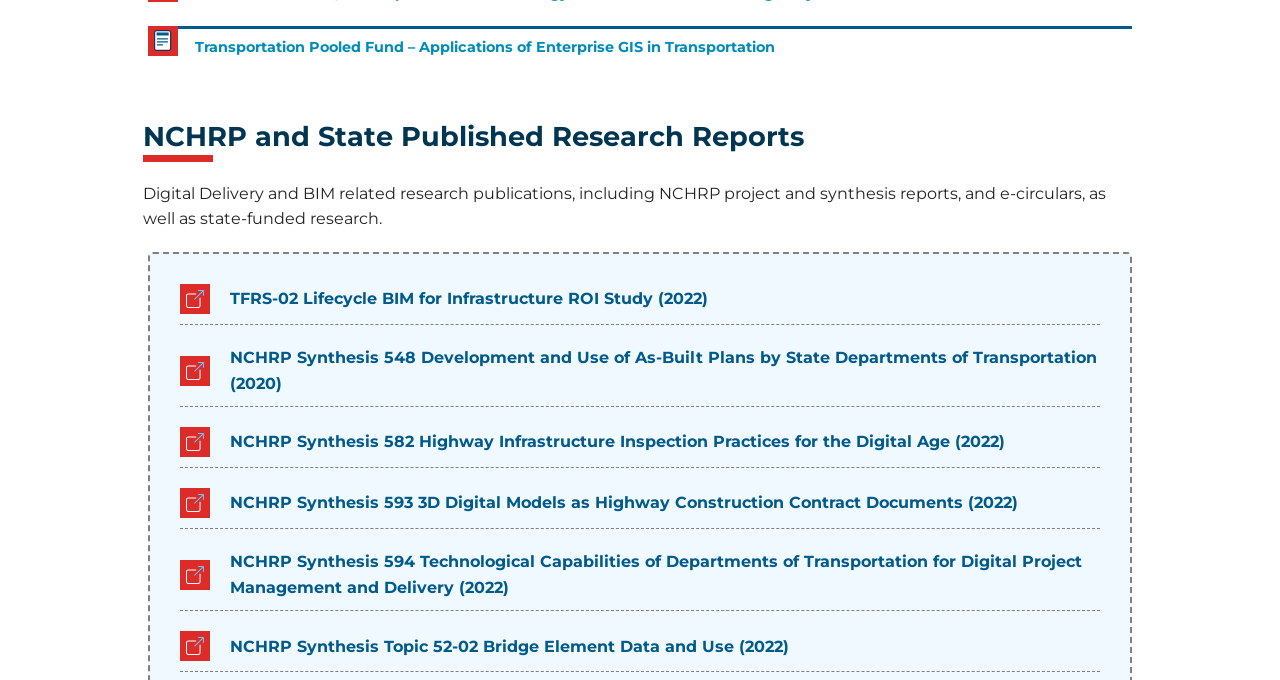Look at the image and write a detailed answer to the question: 
What is the common theme among the listed research publications?

The common theme among the listed research publications is digital delivery and Building Information Modelling (BIM) related research, as mentioned in the static text 'Digital Delivery and BIM related research publications, including NCHRP project and synthesis reports, and e-circulars, as well as state-funded research'.